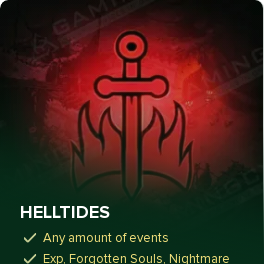What rewards can be earned by participating in Helltides events?
Kindly offer a detailed explanation using the data available in the image.

According to the caption, the bullet points accompanying the title 'HELLTIDES' mention the opportunity to earn various rewards, specifically 'experience points and Forgotten Souls', by participating in Helltides events. This implies that these rewards are incentives for players to engage with these events.